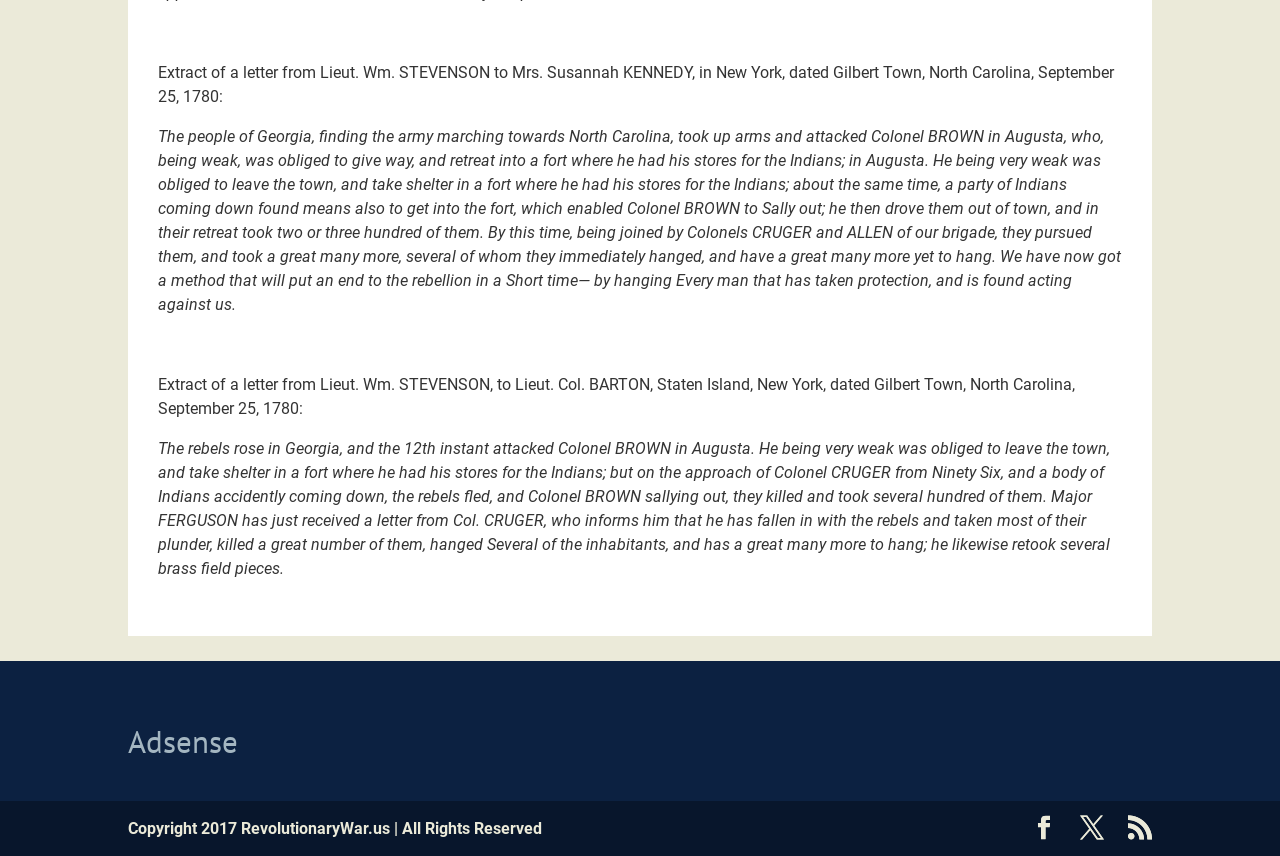Please determine the bounding box coordinates for the element with the description: "X".

[0.844, 0.953, 0.862, 0.985]